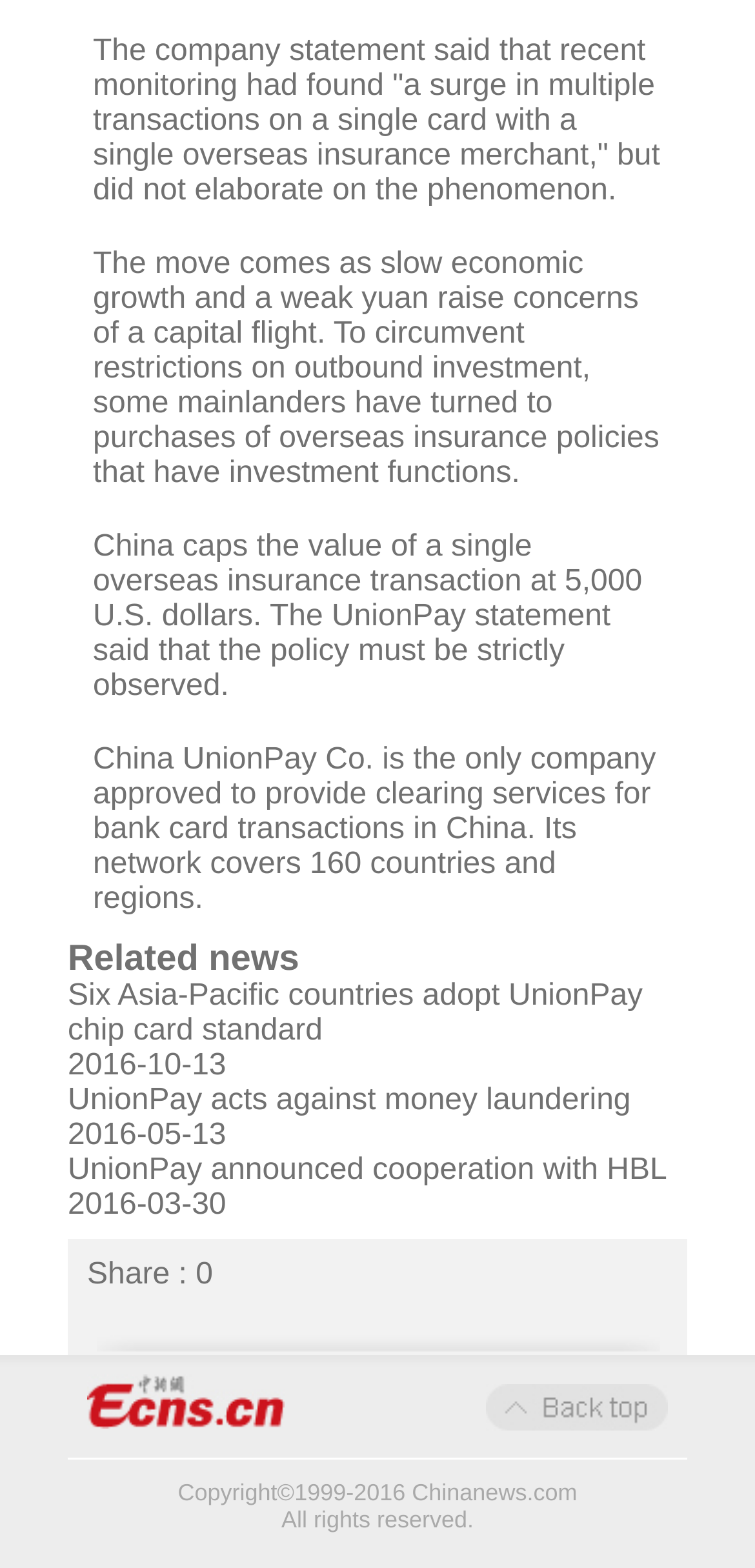What is the maximum value of a single overseas insurance transaction in China?
Based on the image content, provide your answer in one word or a short phrase.

5,000 U.S. dollars